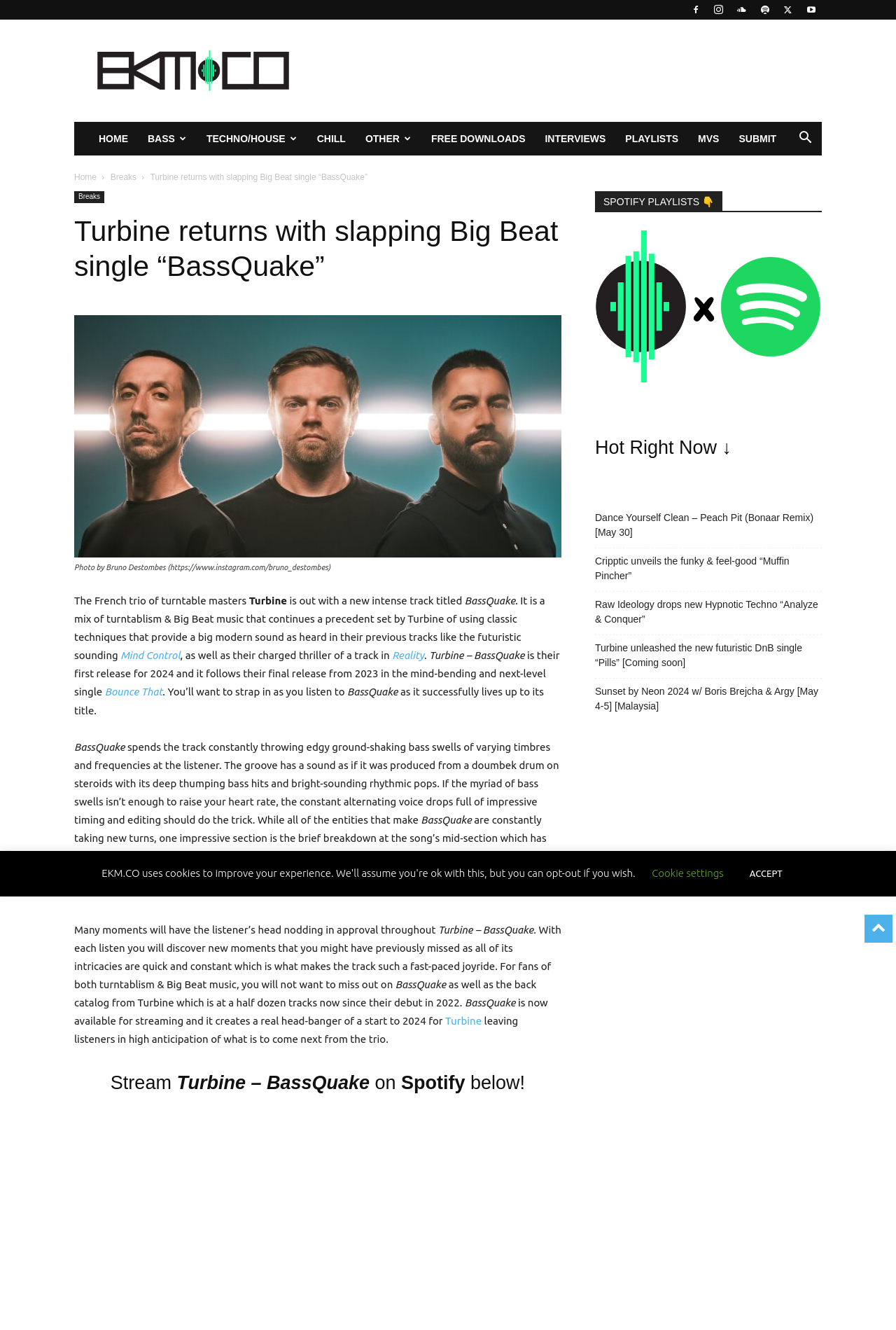Provide the bounding box coordinates of the area you need to click to execute the following instruction: "Click on the HOME link".

[0.099, 0.092, 0.154, 0.117]